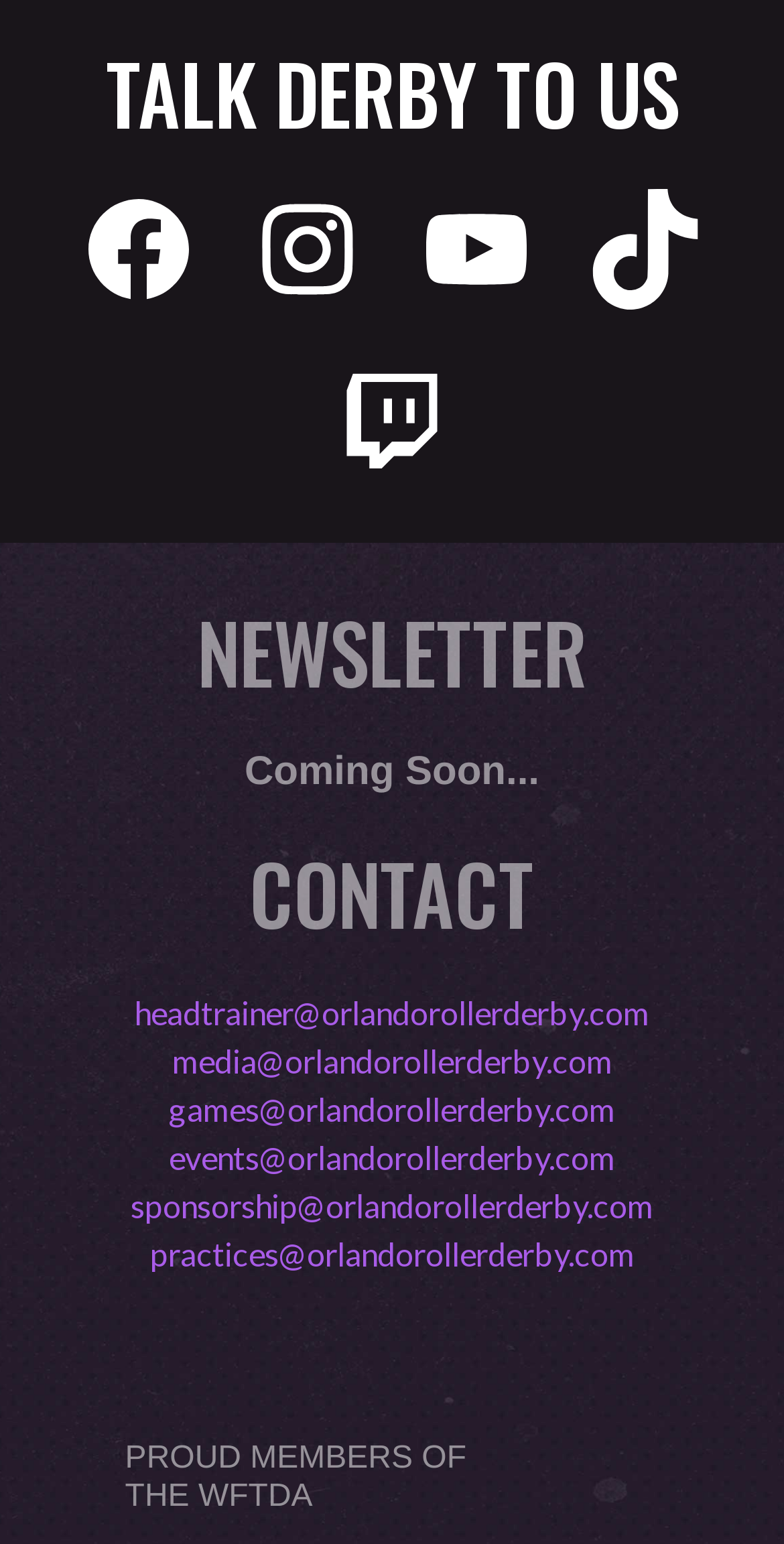Please determine the bounding box coordinates for the UI element described as: "media@orlandorollerderby.com".

[0.219, 0.674, 0.781, 0.699]